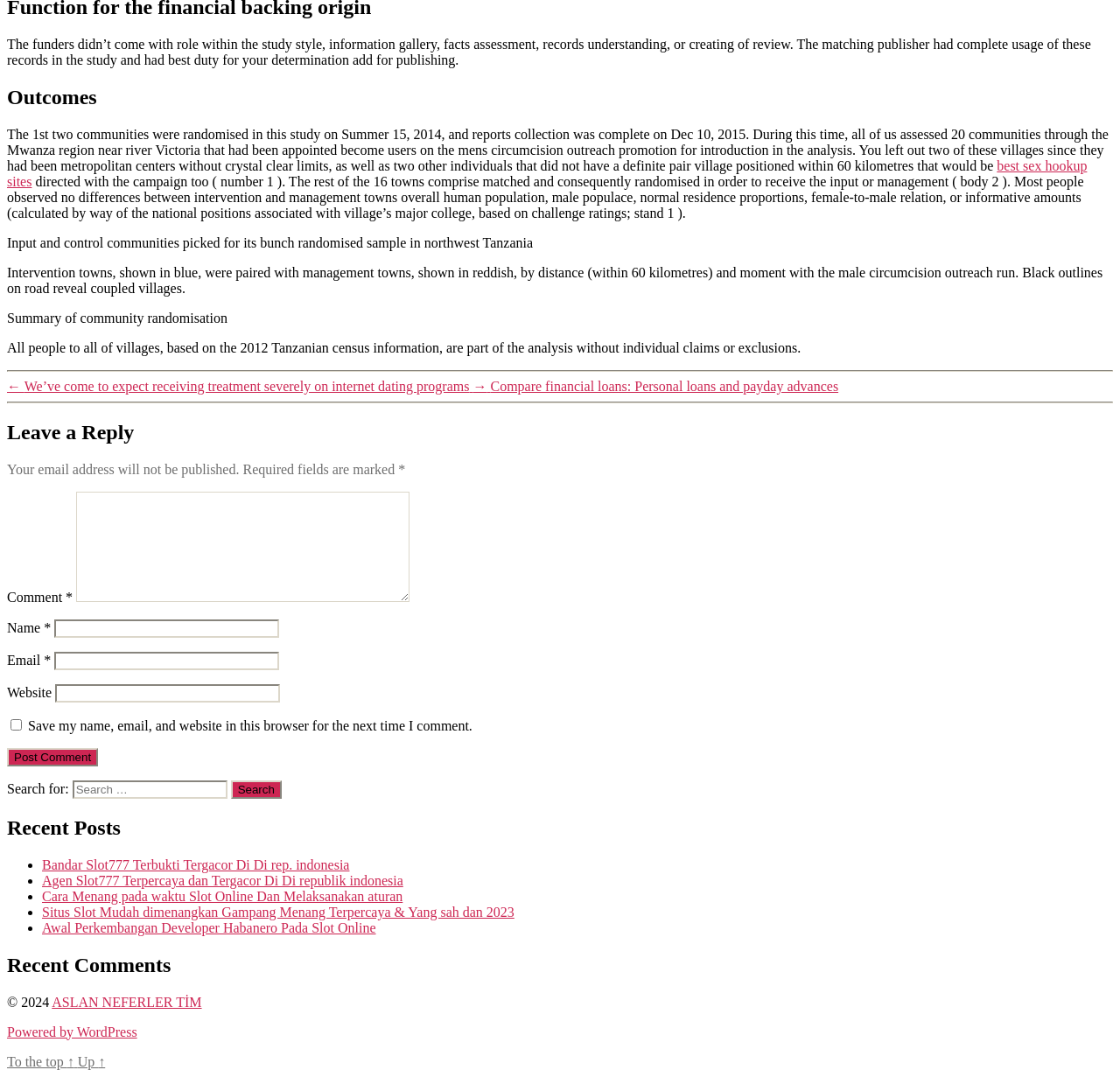Reply to the question below using a single word or brief phrase:
What is the topic of the study described on this webpage?

Circumcision outreach promotion